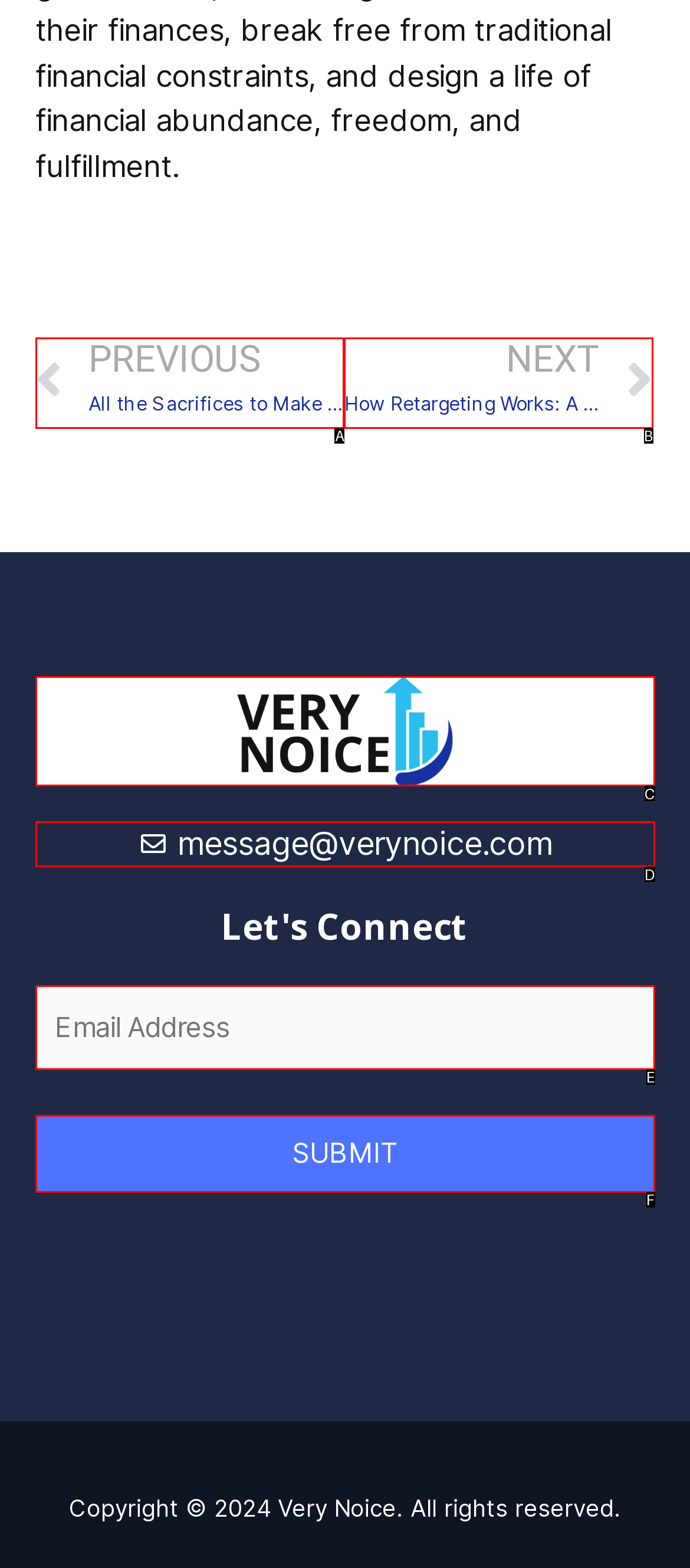With the description: value="Submit", find the option that corresponds most closely and answer with its letter directly.

F